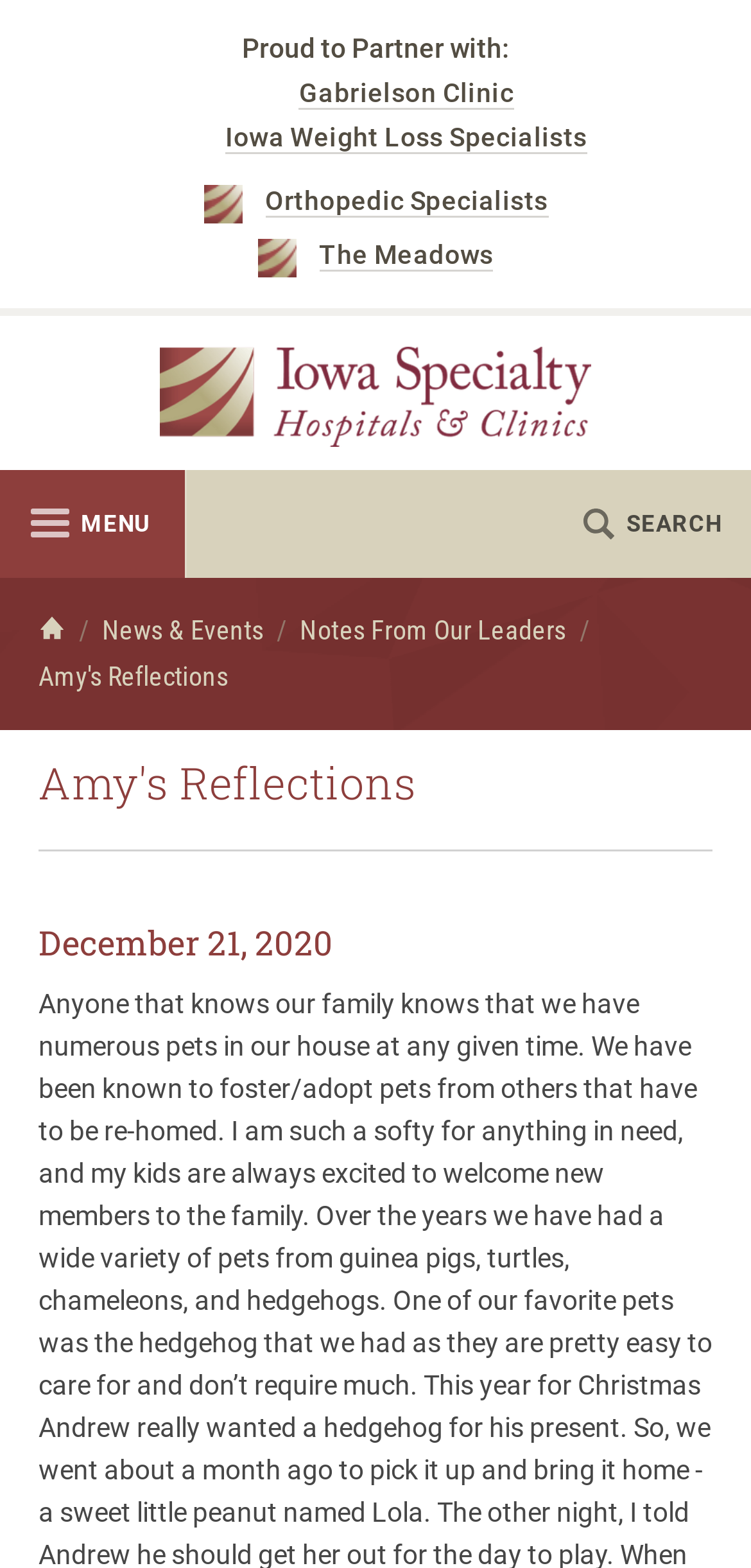Please answer the following question using a single word or phrase: 
What is the date of the article?

December 21, 2020